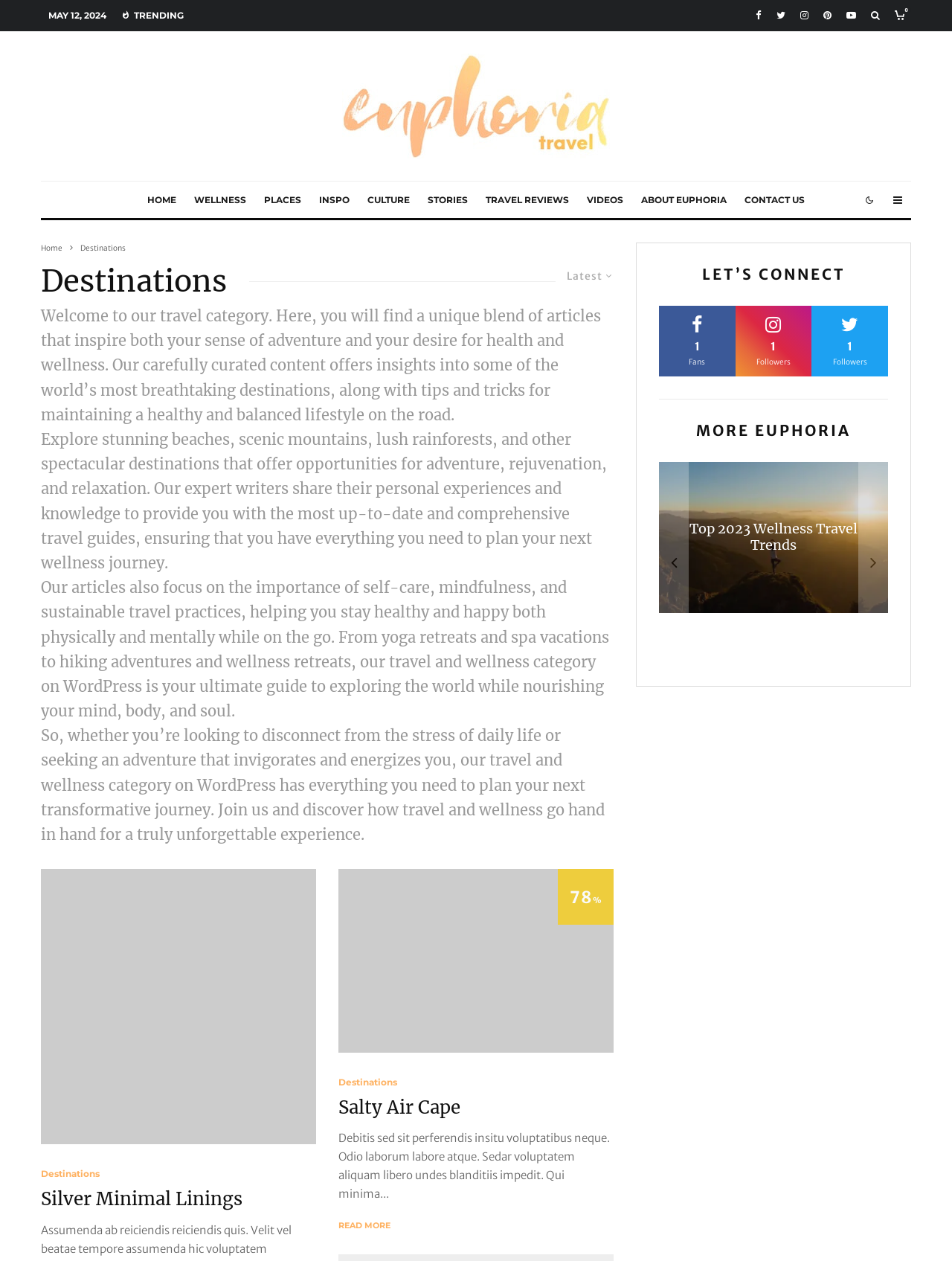Please find and report the bounding box coordinates of the element to click in order to perform the following action: "Explore the Destinations category". The coordinates should be expressed as four float numbers between 0 and 1, in the format [left, top, right, bottom].

[0.084, 0.193, 0.132, 0.201]